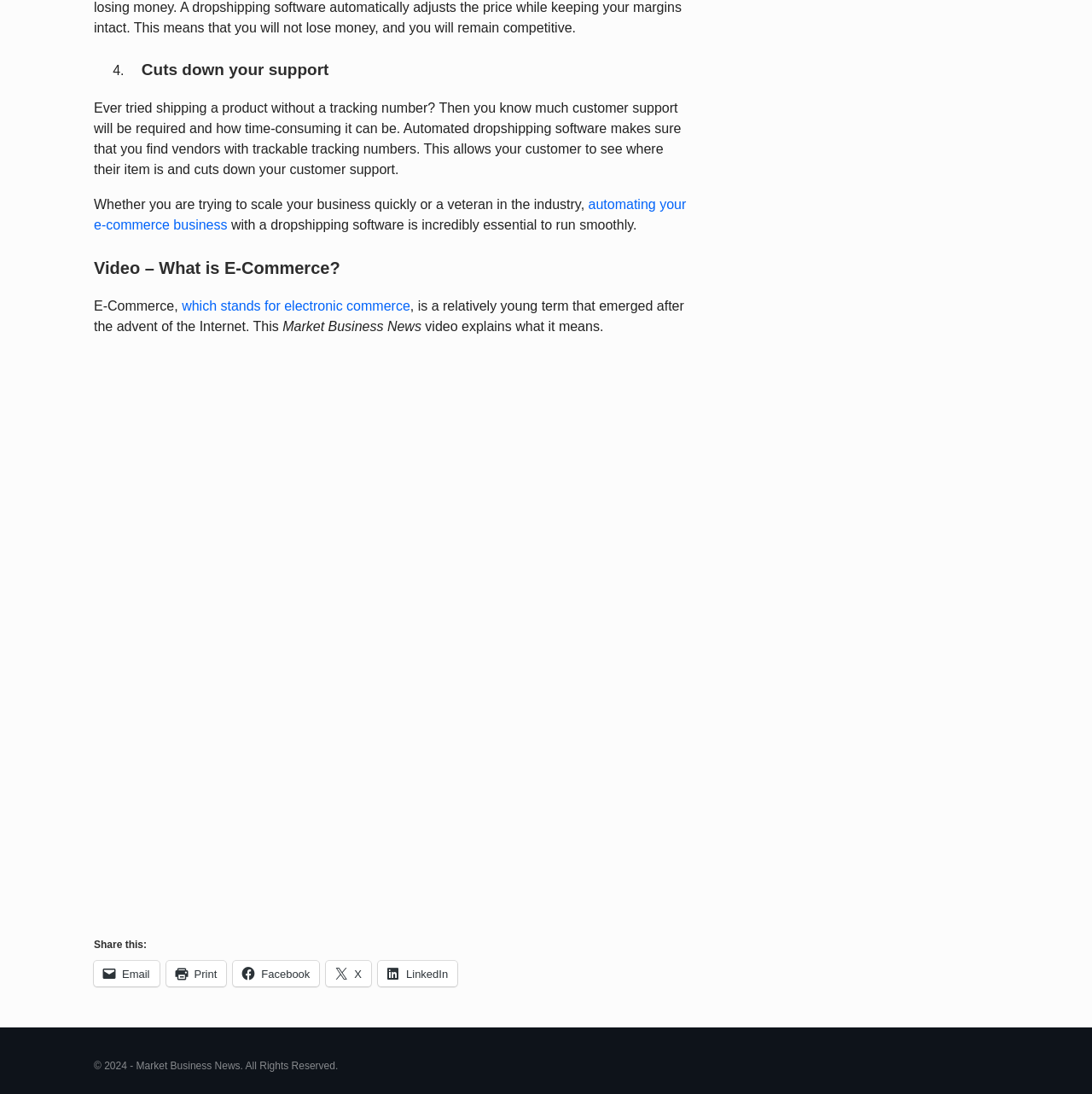Provide the bounding box coordinates for the specified HTML element described in this description: "automating your e-commerce business". The coordinates should be four float numbers ranging from 0 to 1, in the format [left, top, right, bottom].

[0.086, 0.18, 0.628, 0.212]